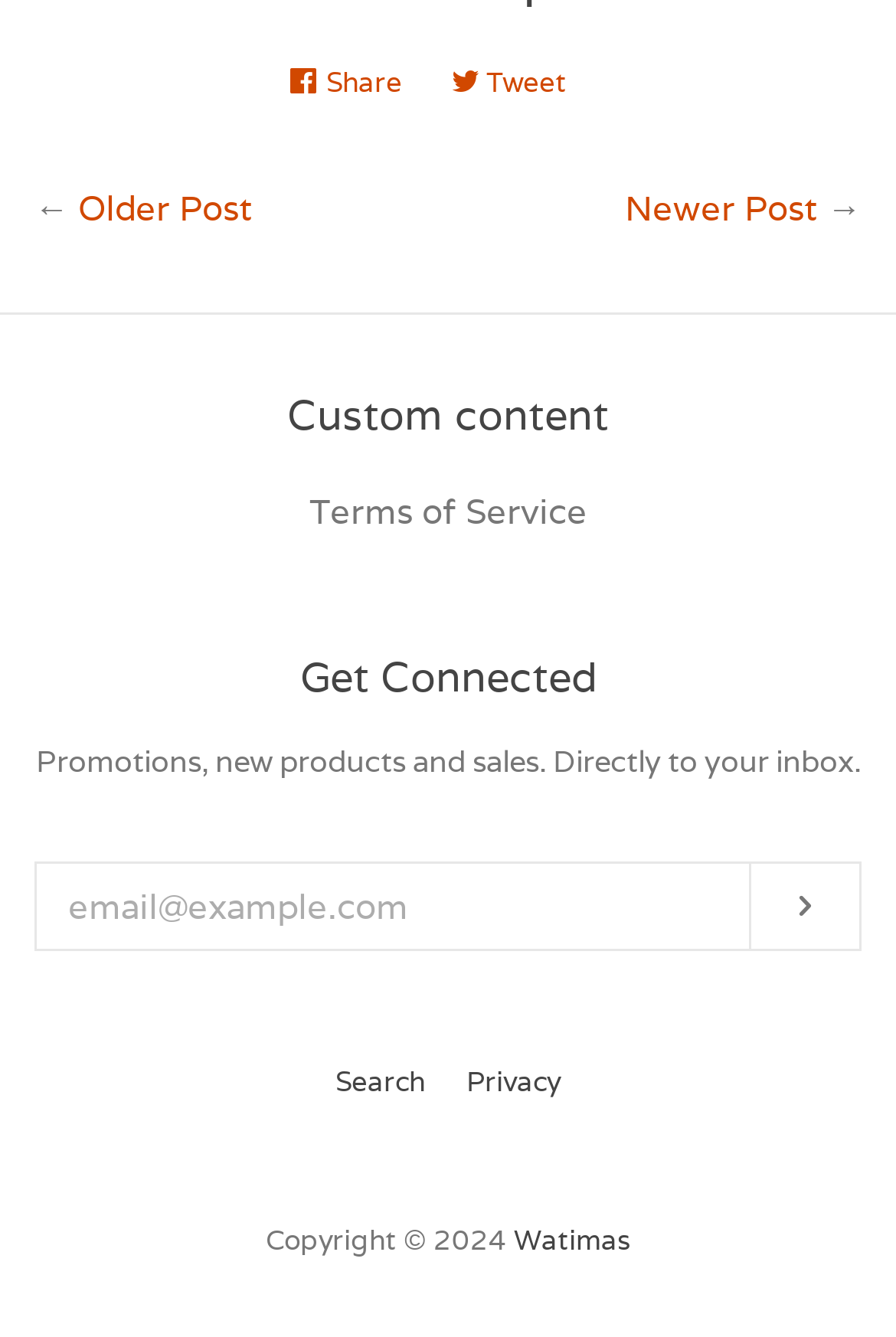Can you find the bounding box coordinates for the UI element given this description: "Older Post"? Provide the coordinates as four float numbers between 0 and 1: [left, top, right, bottom].

[0.087, 0.139, 0.282, 0.171]